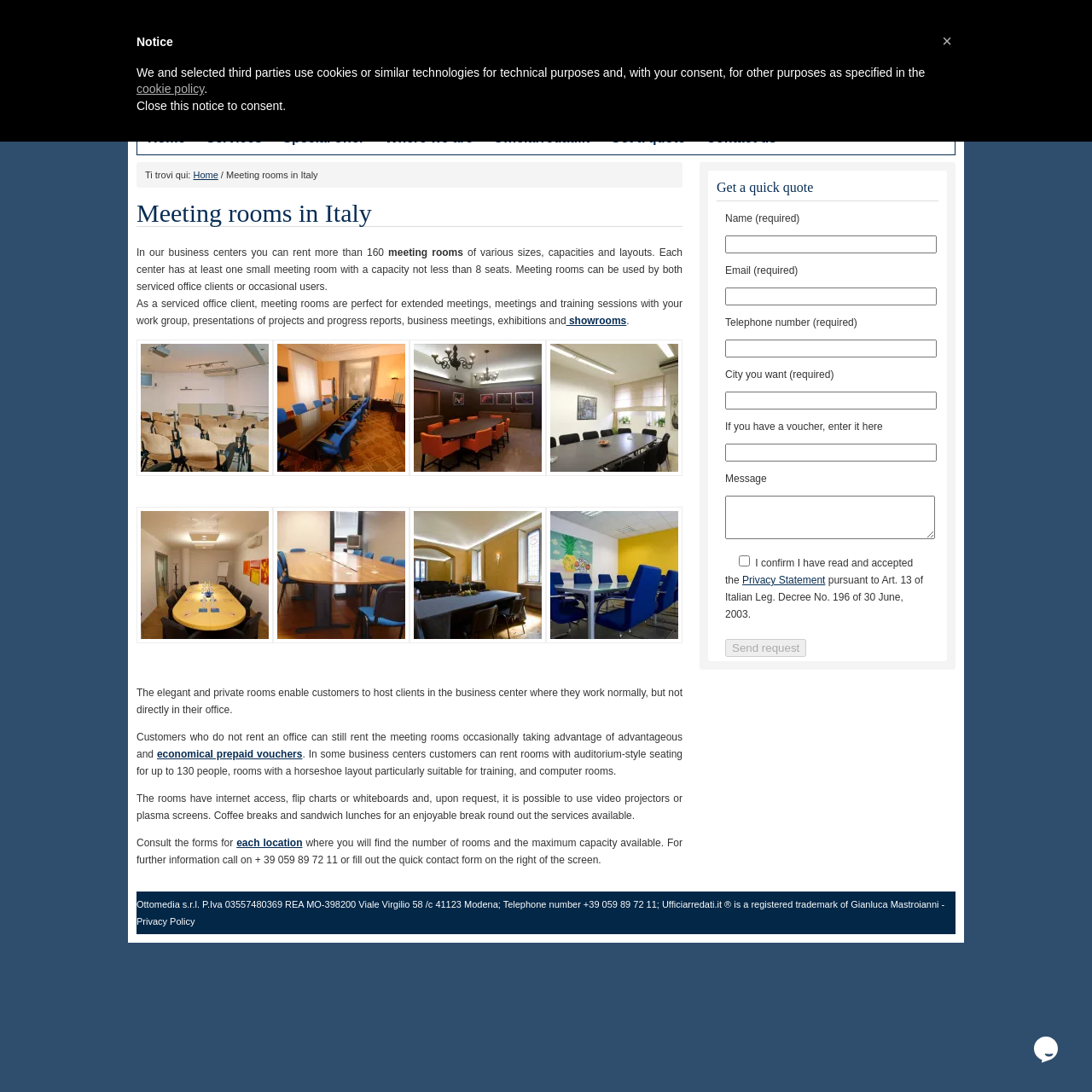What is the purpose of the meeting rooms?
Based on the image, answer the question with as much detail as possible.

According to the webpage, meeting rooms are perfect for extended meetings, meetings and training sessions with your work group, presentations of projects and progress reports, business meetings, exhibitions and showrooms.